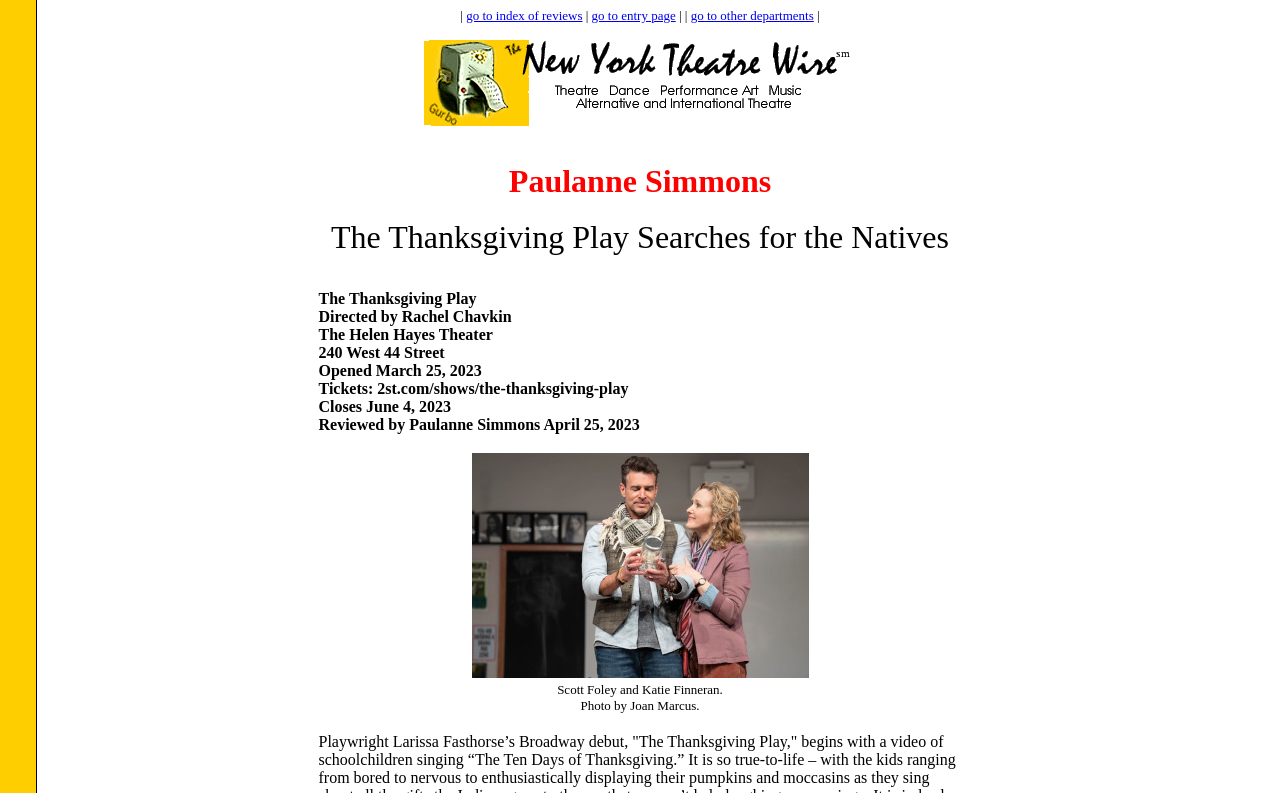Write an exhaustive caption that covers the webpage's main aspects.

The webpage is about a play called "Thanksgiving Play". At the top, there are four links: "go to index of reviews", "go to entry page", and "go to other departments", separated by vertical lines. Below these links, there is a small image of "THE NEW YORK THEATRE WIRE sm" logo.

On the left side of the page, there is a section with the title "Paulanne Simmons", which appears to be a review of the play. This section contains several lines of text, including the name of the theater, "The Helen Hayes Theater", the address, "240 West 44 Street", the opening and closing dates, and a link to buy tickets. The review is dated April 25, 2023.

To the right of the review section, there is a table with two rows. The first row contains an image, and the second row contains another image with a caption "Scott Foley and Katie Finneran. Photo by Joan Marcus."